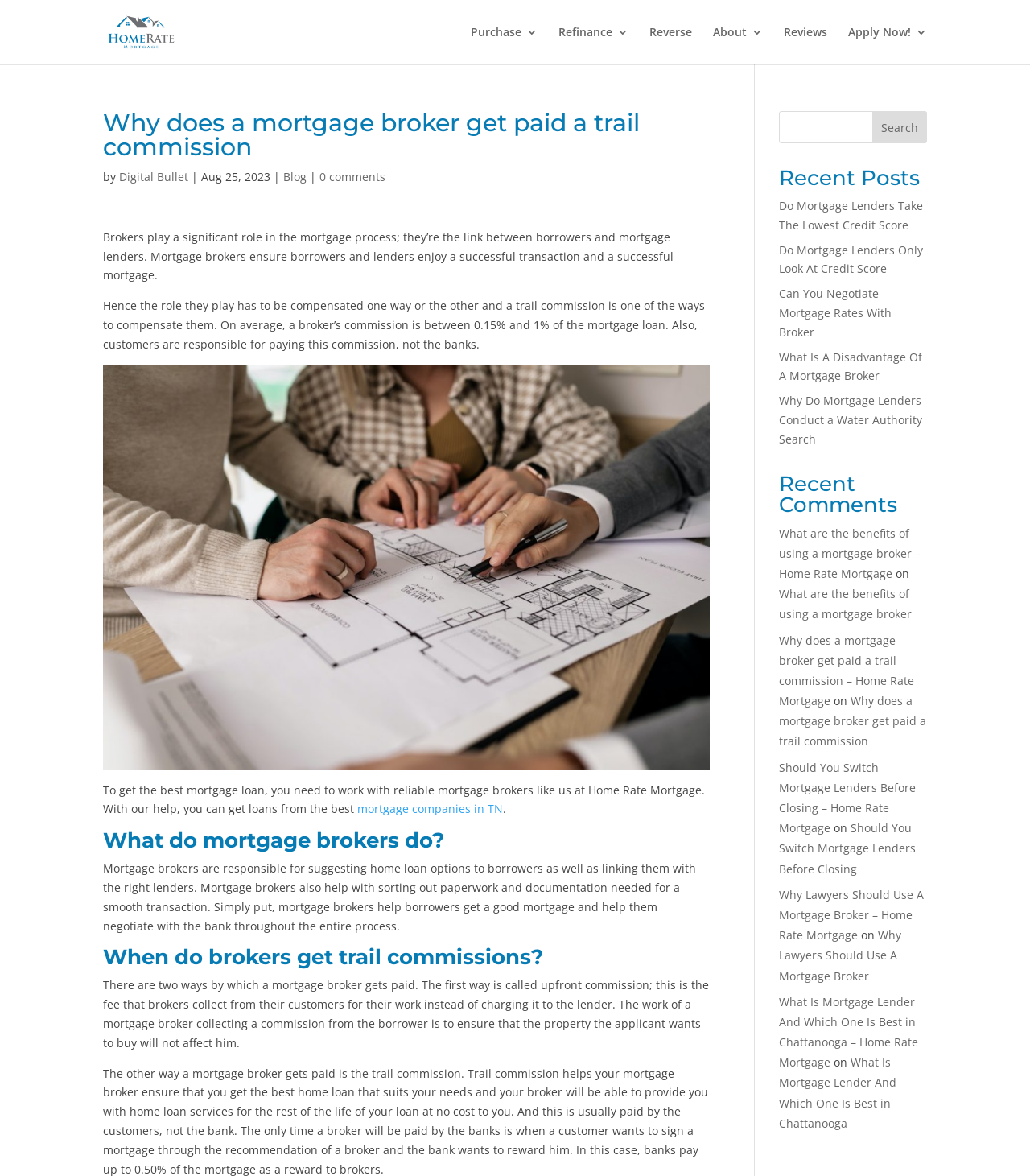What is the purpose of a mortgage broker?
Please provide a full and detailed response to the question.

The webpage suggests that the purpose of a mortgage broker is to help borrowers get the best mortgage loan. With their help, borrowers can get loans from the best mortgage companies, and they can also negotiate with the bank throughout the entire process.